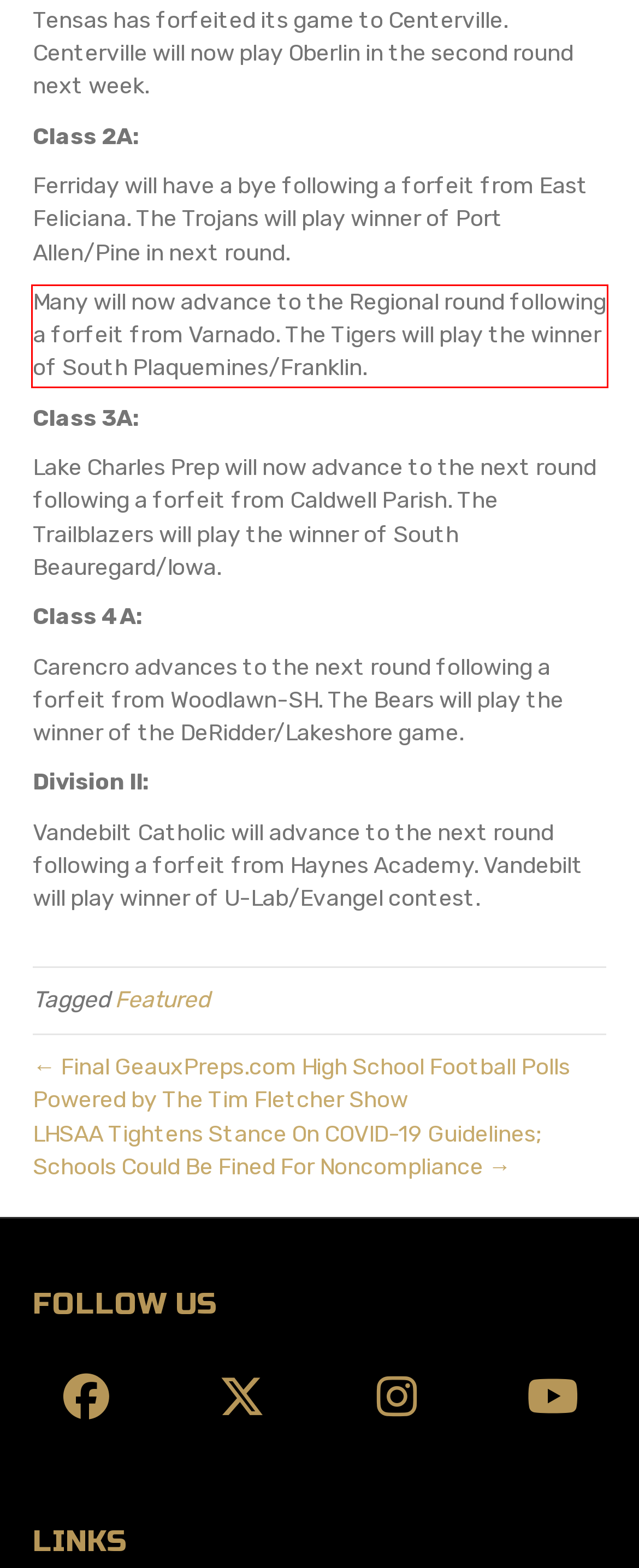You are provided with a webpage screenshot that includes a red rectangle bounding box. Extract the text content from within the bounding box using OCR.

Many will now advance to the Regional round following a forfeit from Varnado. The Tigers will play the winner of South Plaquemines/Franklin.